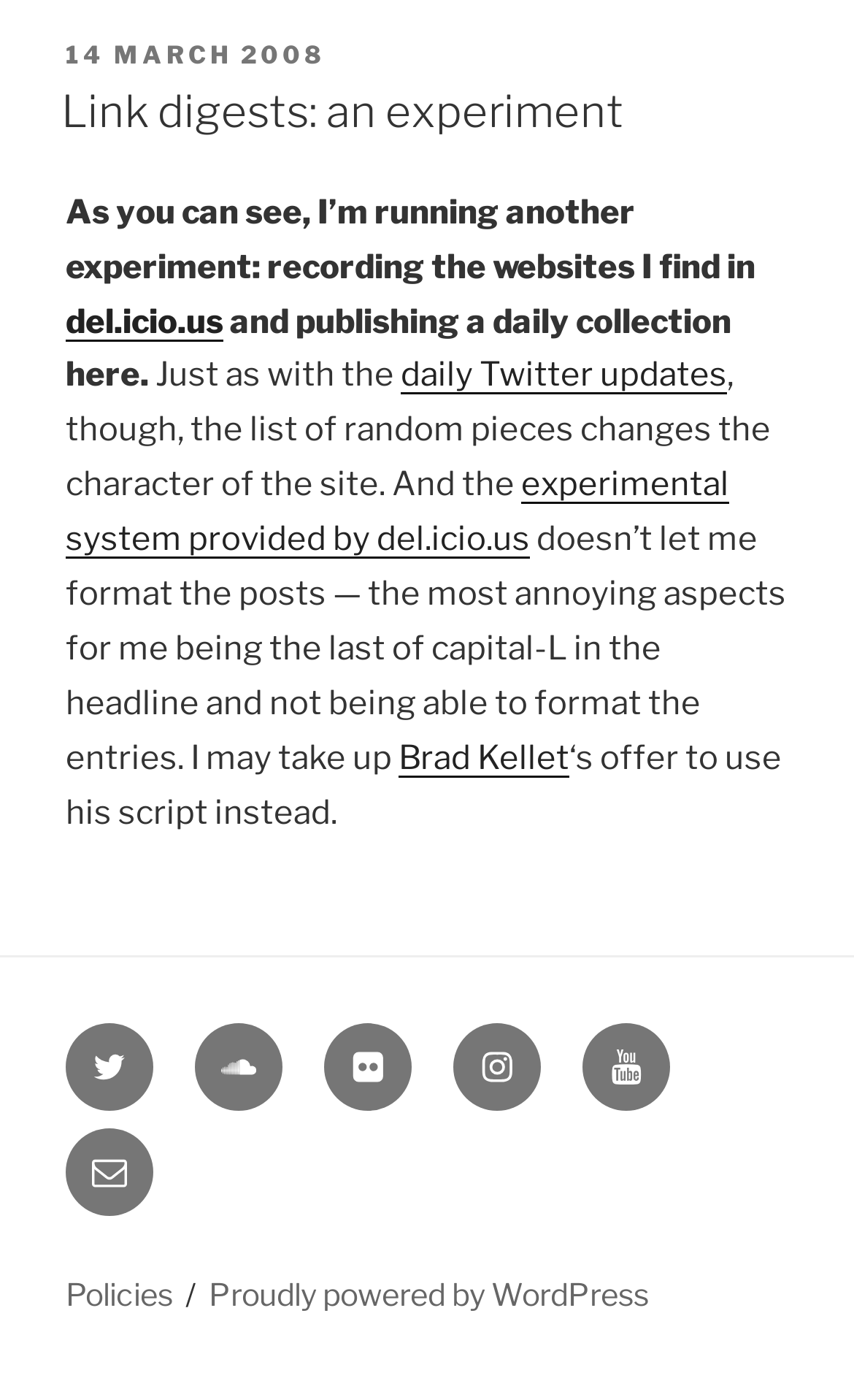What social media platforms are linked in the footer?
Based on the image, provide your answer in one word or phrase.

Twitter, SoundCloud, Flickr, Instagram, YouTube, Email